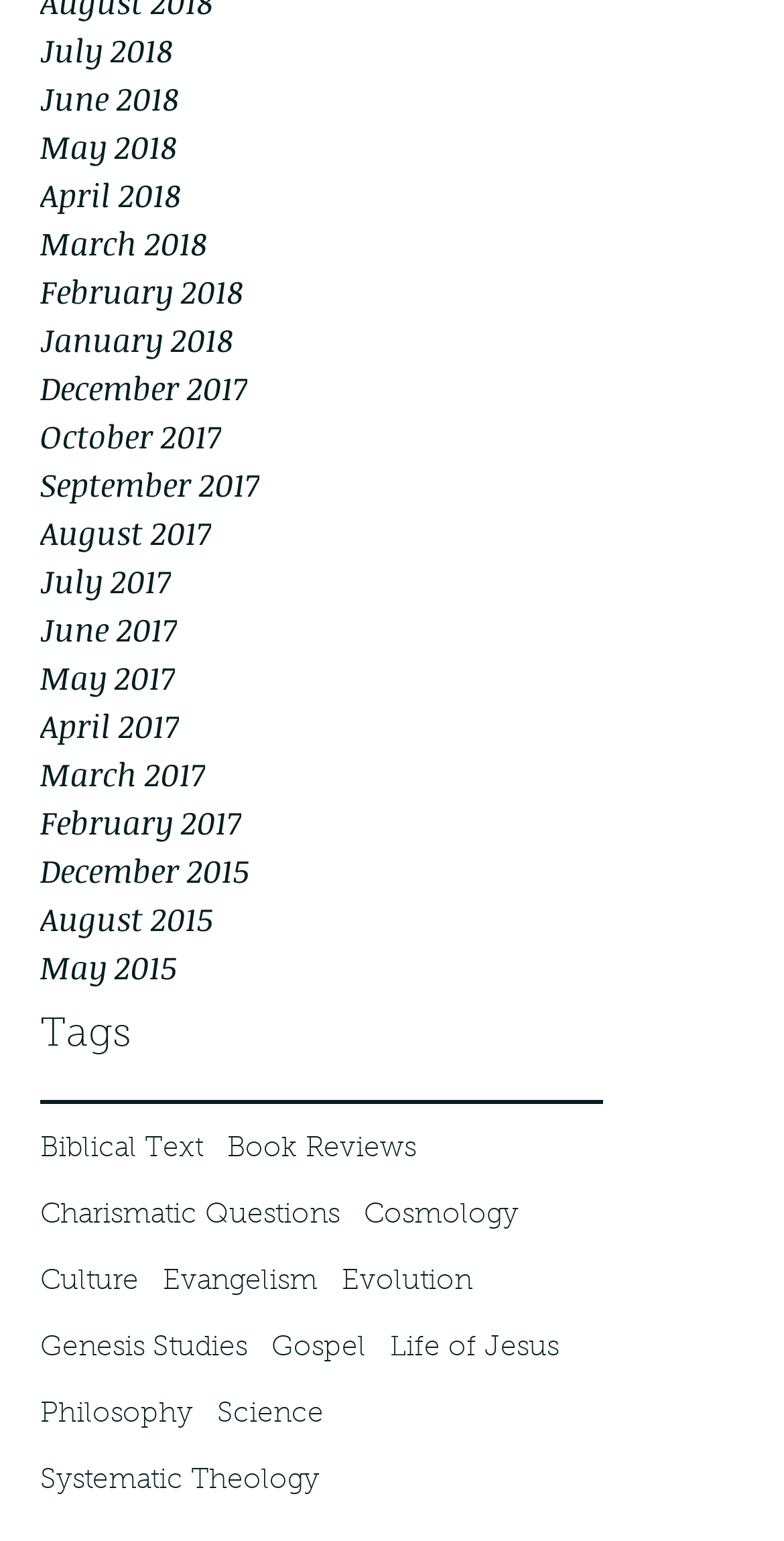Analyze the image and answer the question with as much detail as possible: 
How many links are under the 'tags' navigation?

The 'tags' navigation contains 21 links to different months, from July 2018 to May 2015.